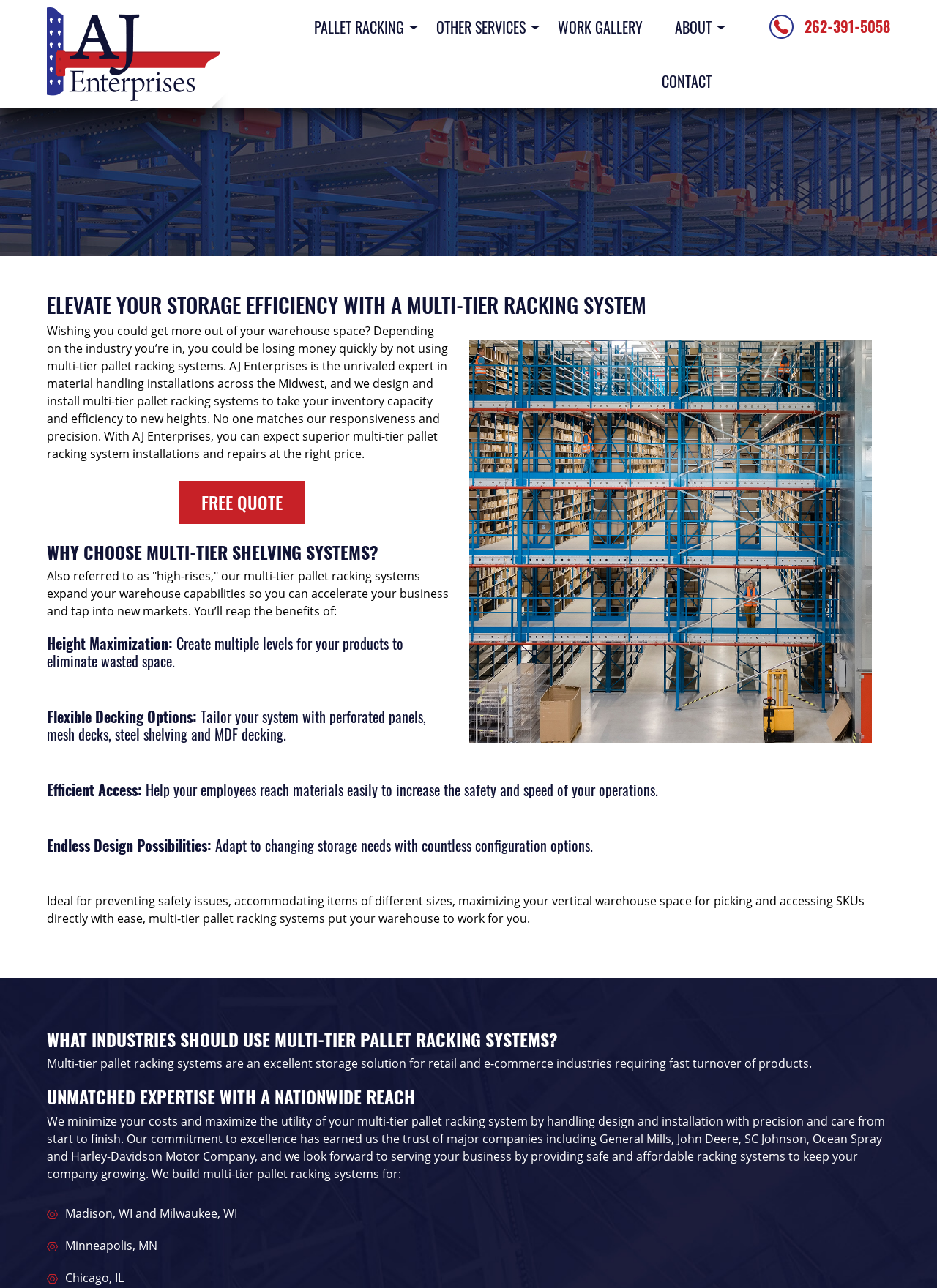Where does the company provide services? Using the information from the screenshot, answer with a single word or phrase.

Madison, WI, Milwaukee, WI, Minneapolis, MN, Chicago, IL